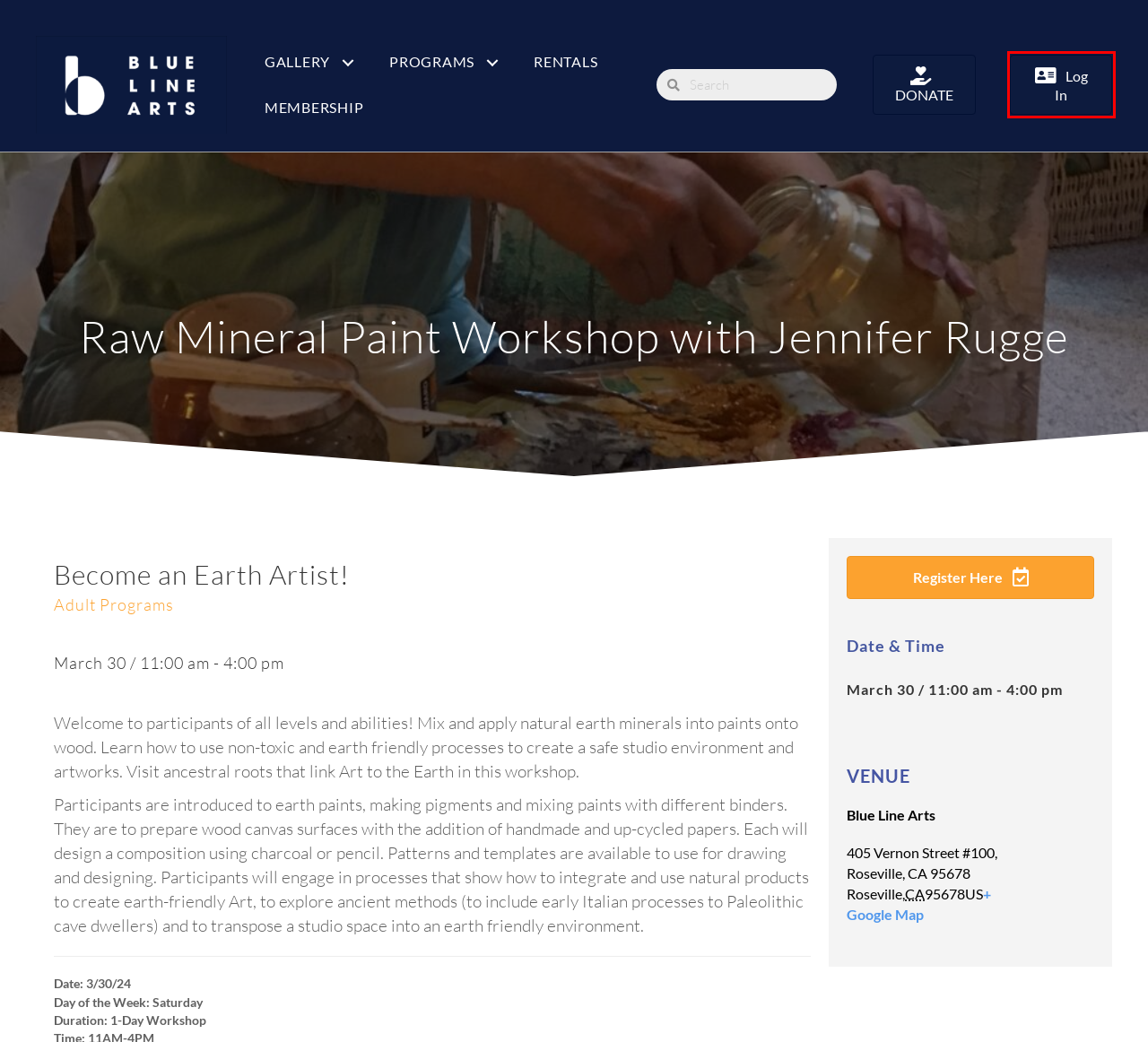You have a screenshot showing a webpage with a red bounding box highlighting an element. Choose the webpage description that best fits the new webpage after clicking the highlighted element. The descriptions are:
A. Donation Form
B. Blue Line Arts – Creating a vibrant community through the arts
C. Membership – Support & Join! – Blue Line Arts
D. Login
E. Uplifting LGBTQIA+ Voices: Celebrating Diversity and Inclusion – Blue Line Arts
F. Events from June 15 – September 28 – Blue Line Arts
G. Host Your Event – Blue Line Arts
H. Exhibitions – Blue Line Arts

D